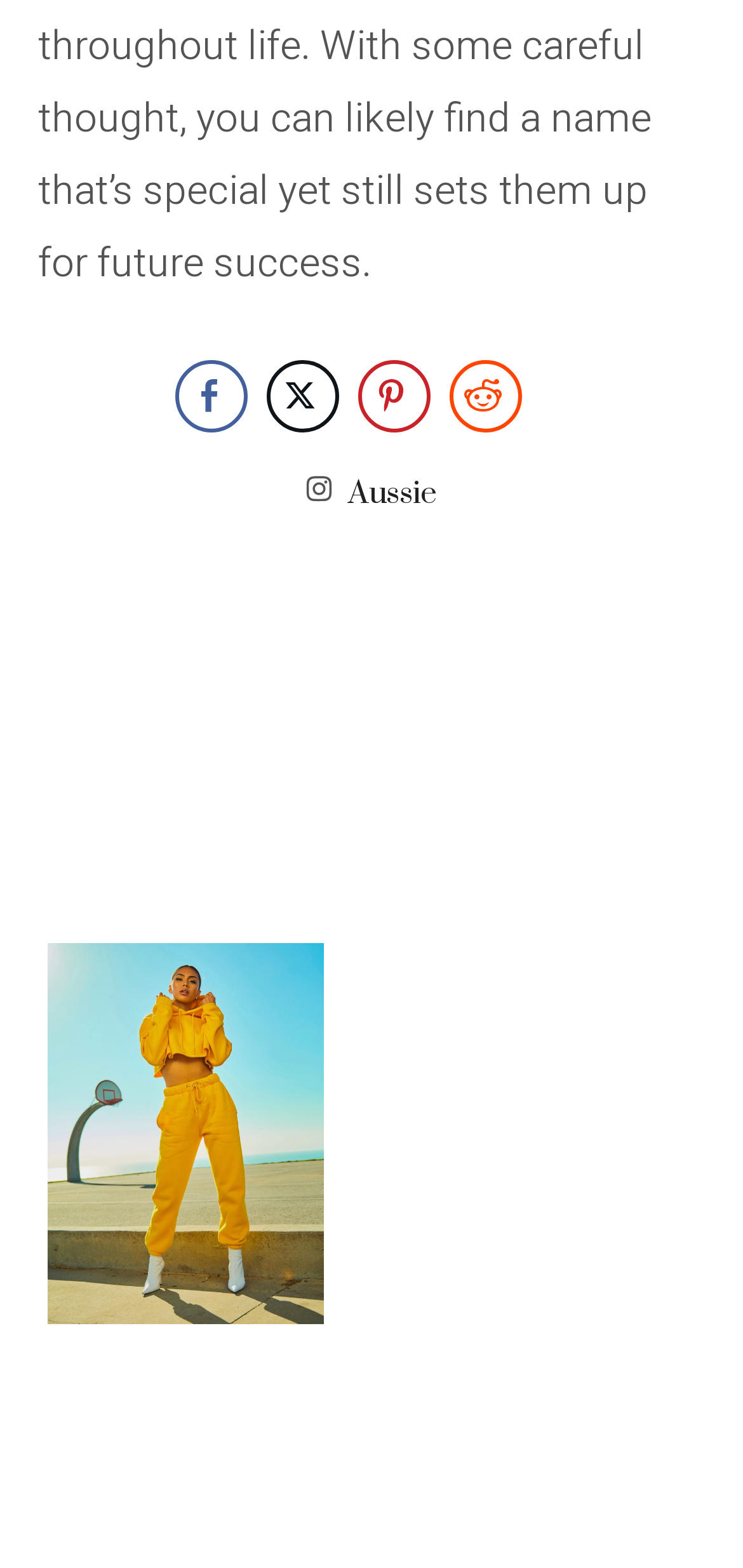Find the bounding box coordinates for the area you need to click to carry out the instruction: "Share on Facebook". The coordinates should be four float numbers between 0 and 1, indicated as [left, top, right, bottom].

[0.235, 0.229, 0.332, 0.276]